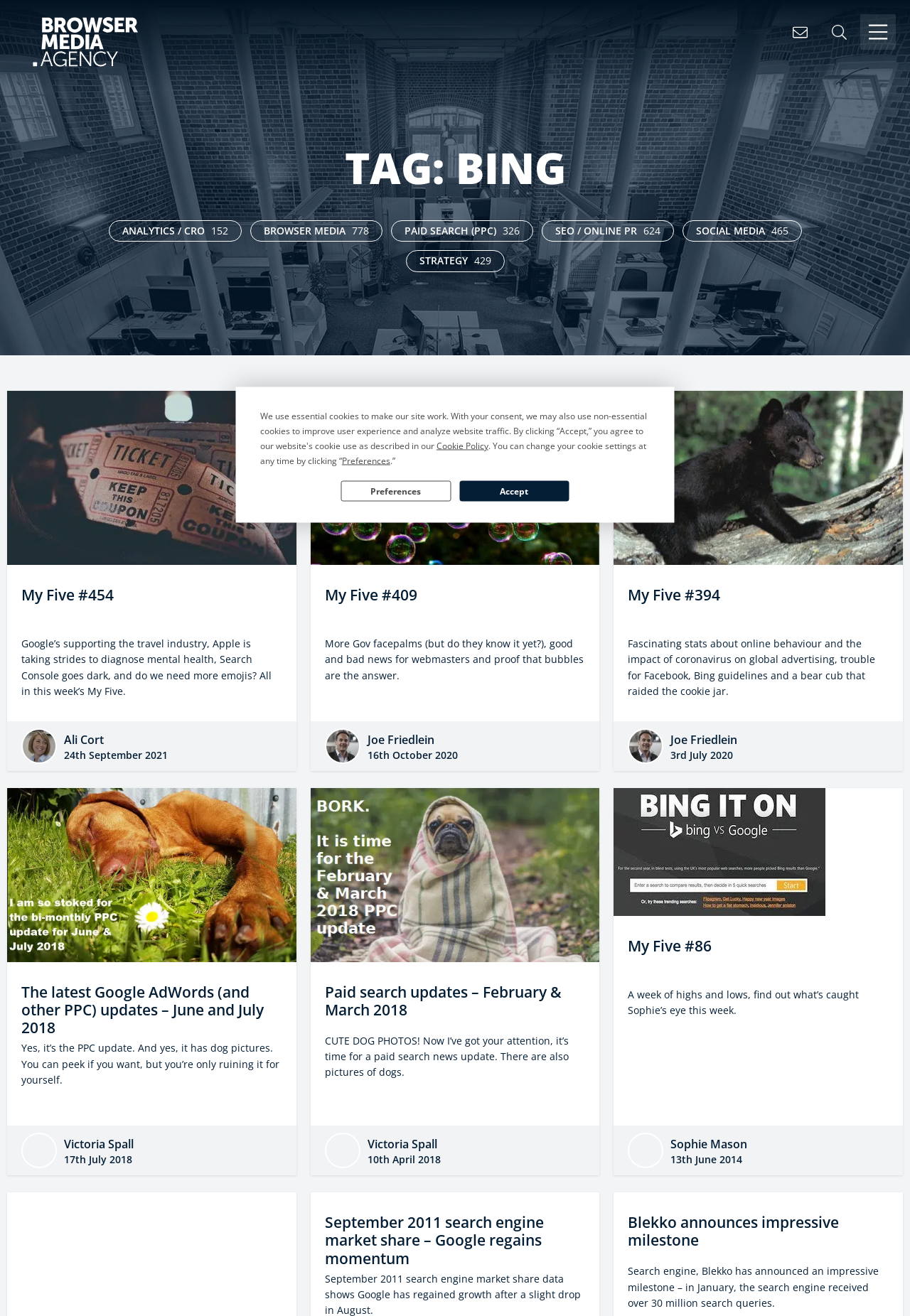Extract the bounding box coordinates of the UI element described: "Browser Media". Provide the coordinates in the format [left, top, right, bottom] with values ranging from 0 to 1.

[0.025, 0.011, 0.166, 0.056]